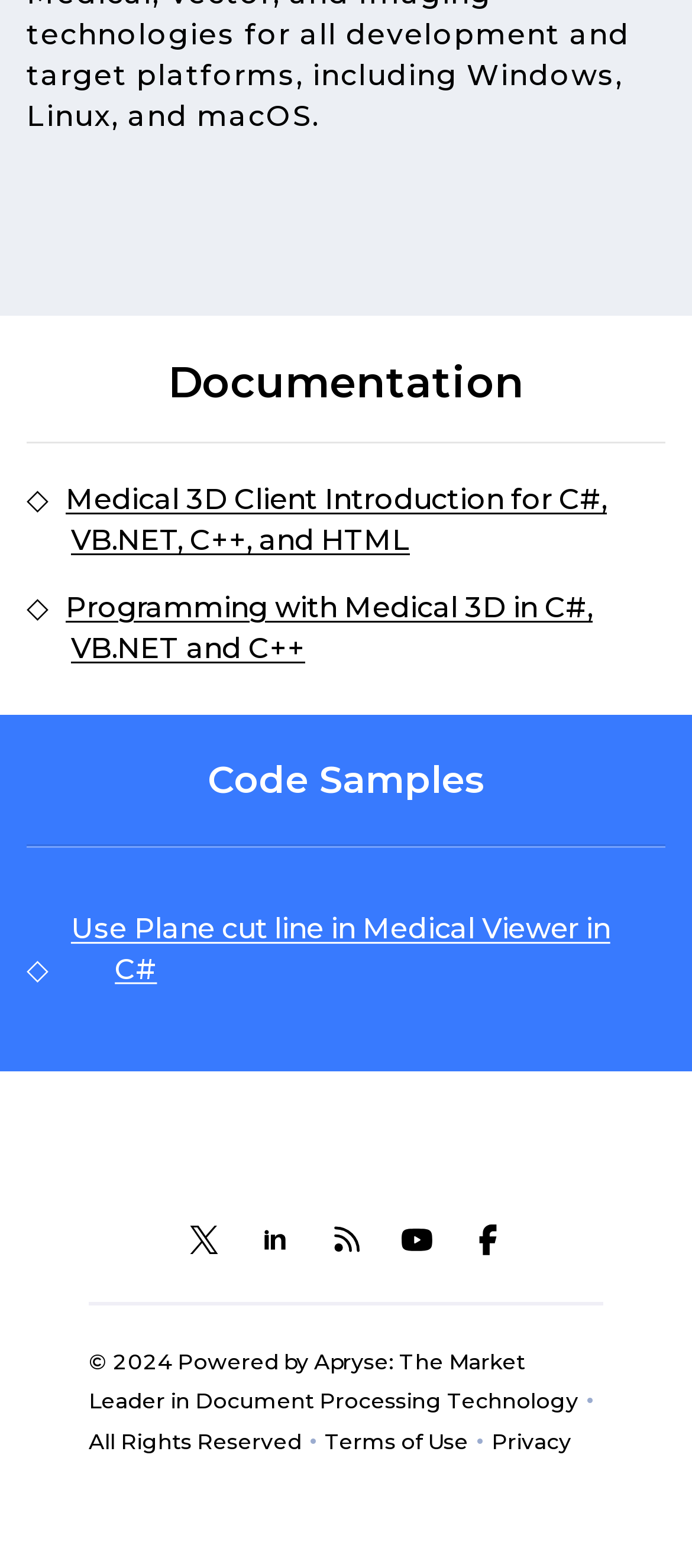Give a one-word or one-phrase response to the question: 
What is the company name powering the website?

Apryse